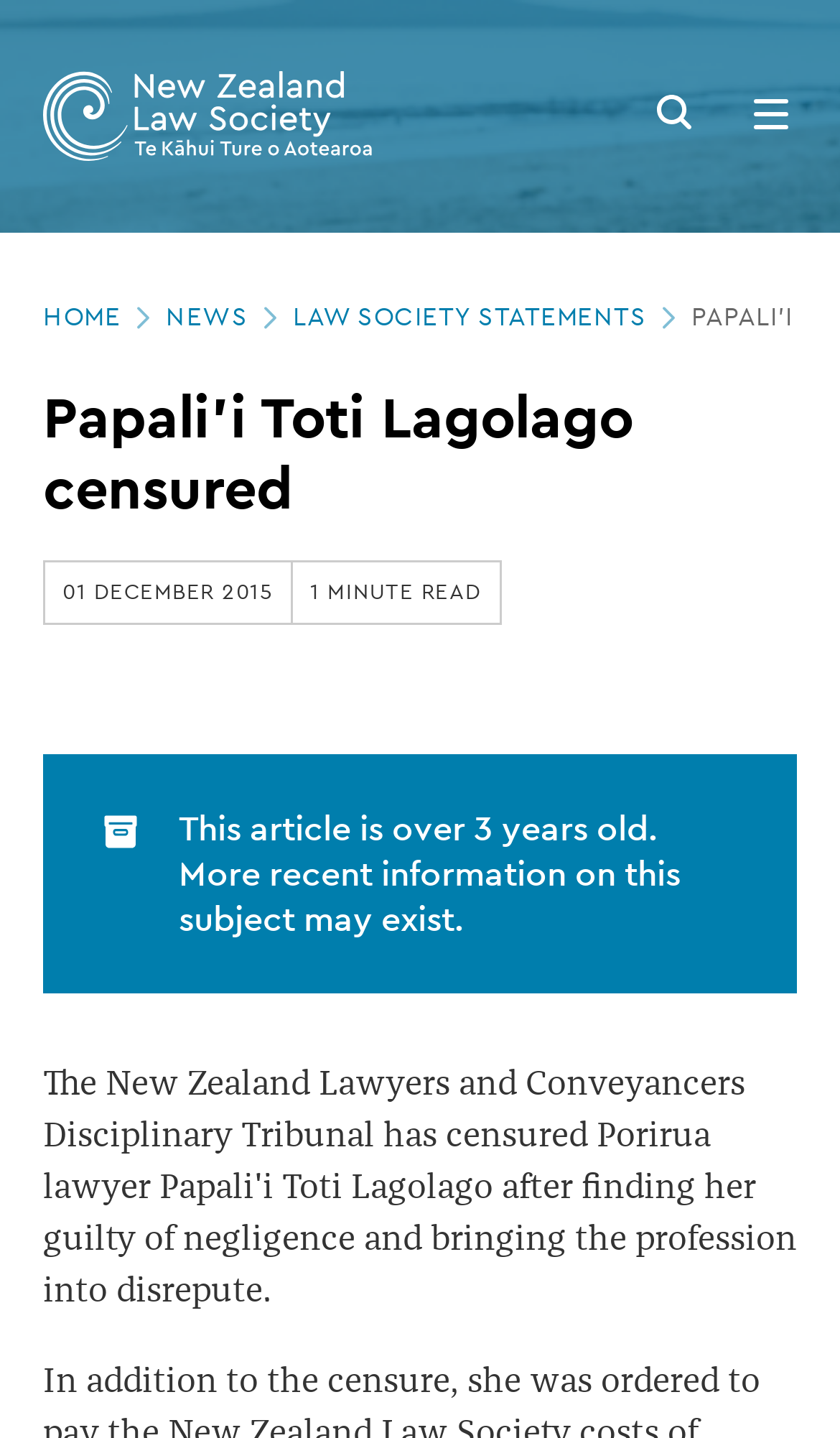Locate the bounding box of the UI element based on this description: "aria-label="Open navigation menu"". Provide four float numbers between 0 and 1 as [left, top, right, bottom].

None